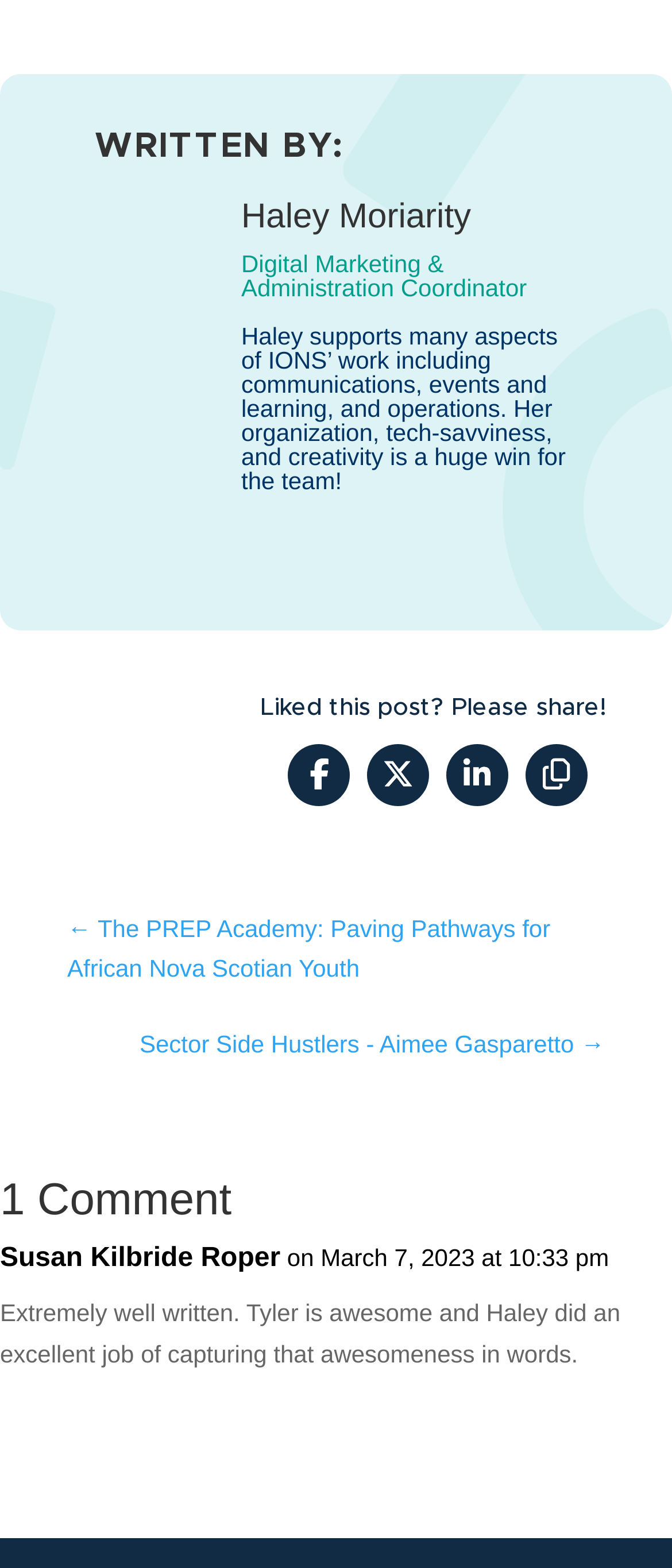Who wrote the comment on this post?
Please answer the question with a single word or phrase, referencing the image.

Susan Kilbride Roper